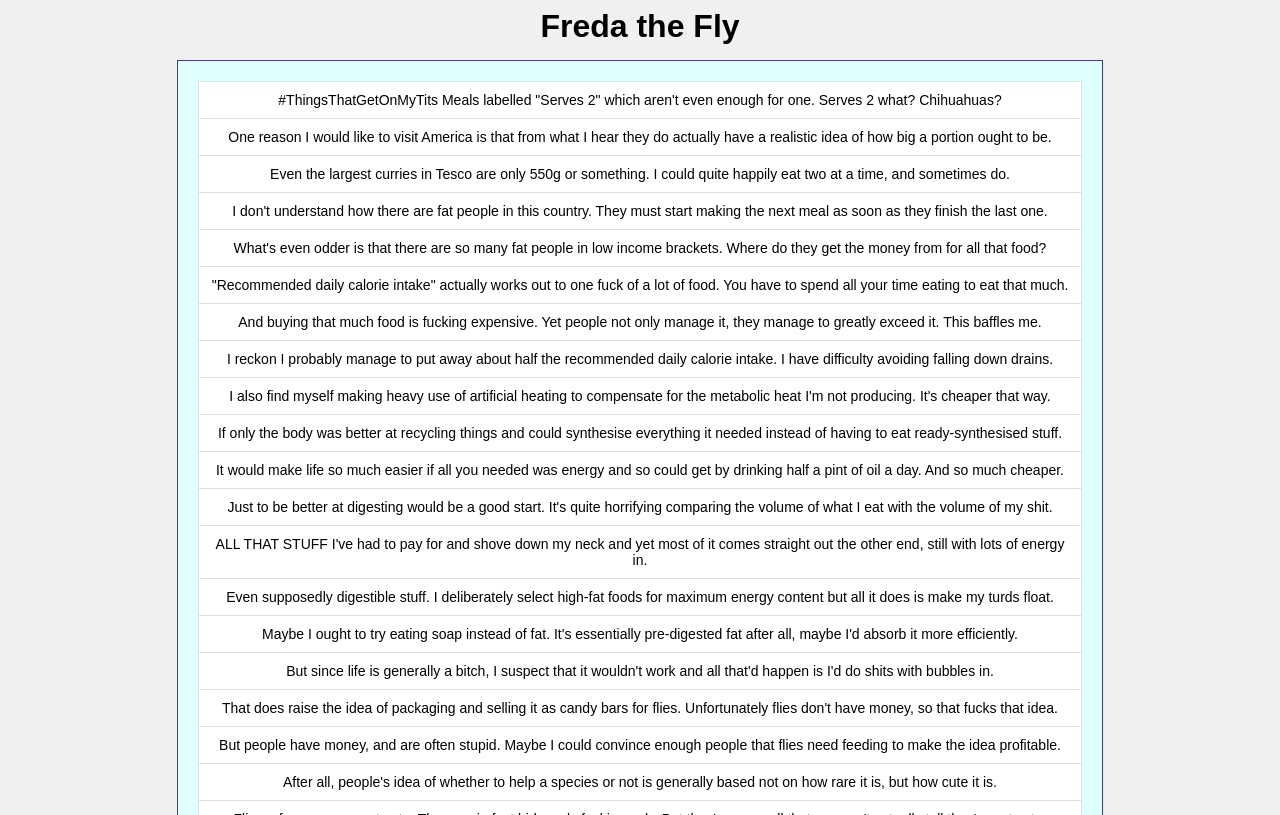With reference to the image, please provide a detailed answer to the following question: What is the author's idea for making life easier?

The author wishes that the body could synthesize everything it needs, so that all that would be required is energy, making life easier and cheaper, and allowing them to get by with just drinking half a pint of oil a day.